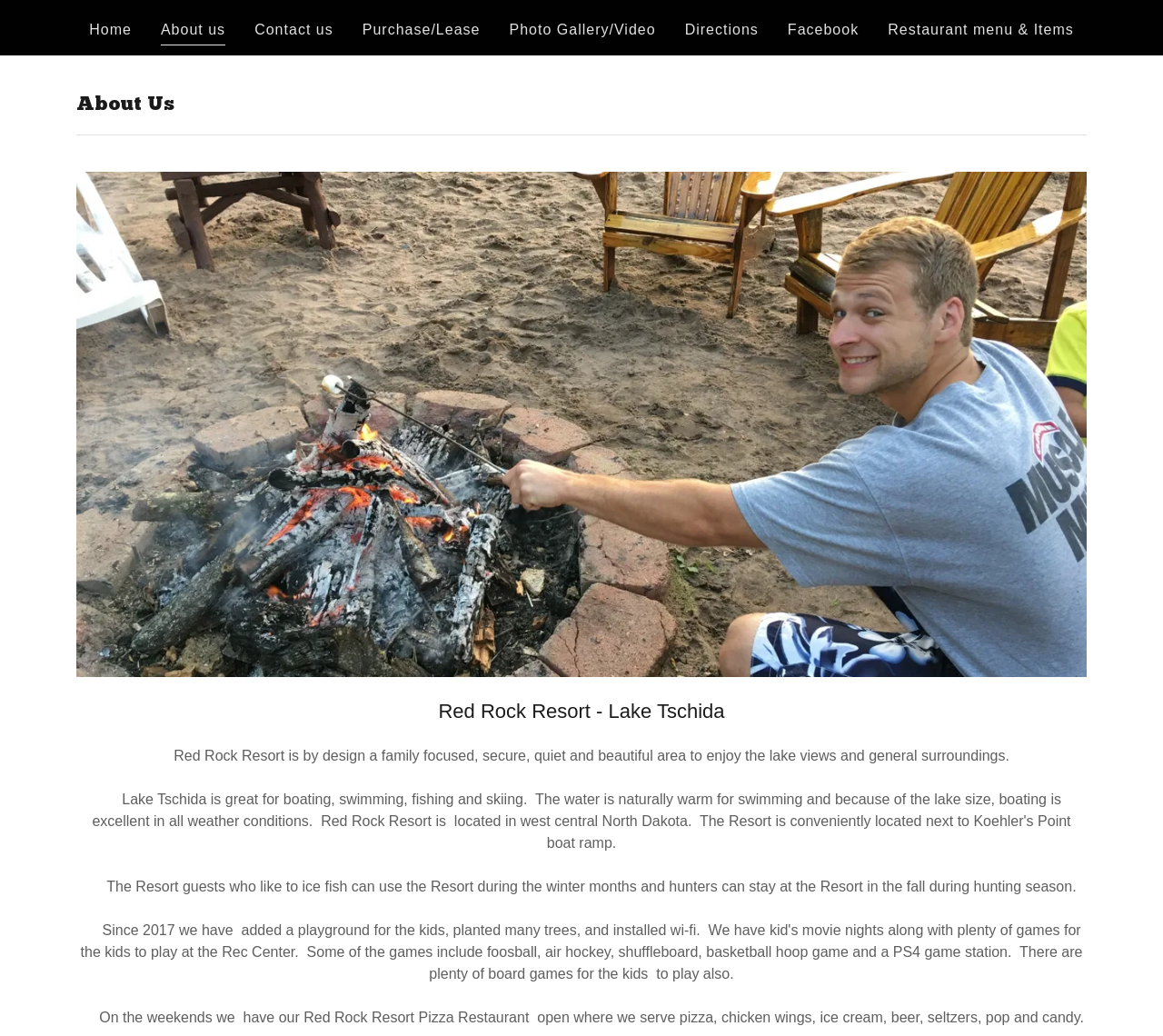What can guests do during winter months?
Give a one-word or short phrase answer based on the image.

Ice fish